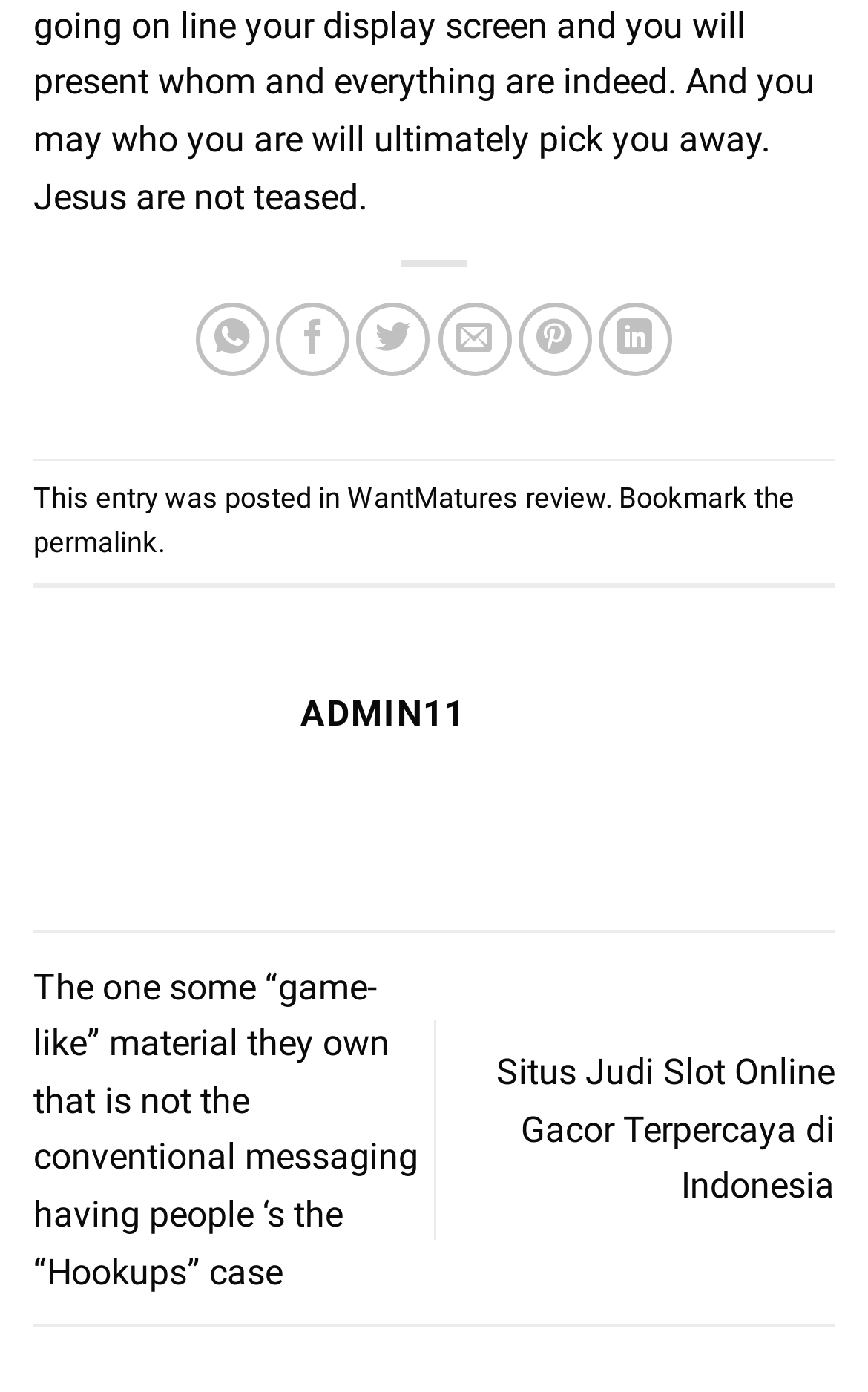Locate the bounding box coordinates of the clickable part needed for the task: "Visit WantMatures review".

[0.4, 0.345, 0.697, 0.369]